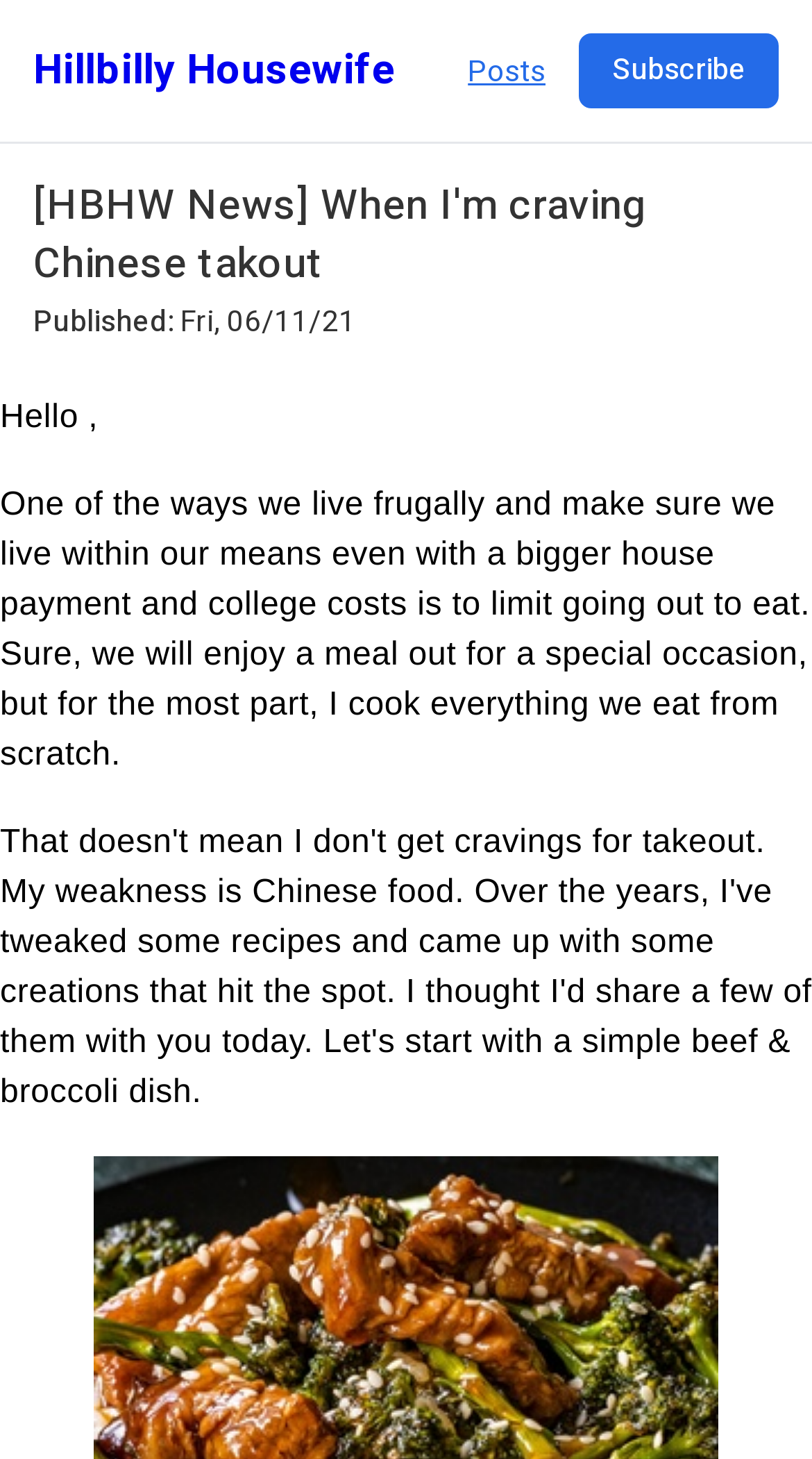Based on the description "Posts", find the bounding box of the specified UI element.

[0.576, 0.034, 0.672, 0.064]